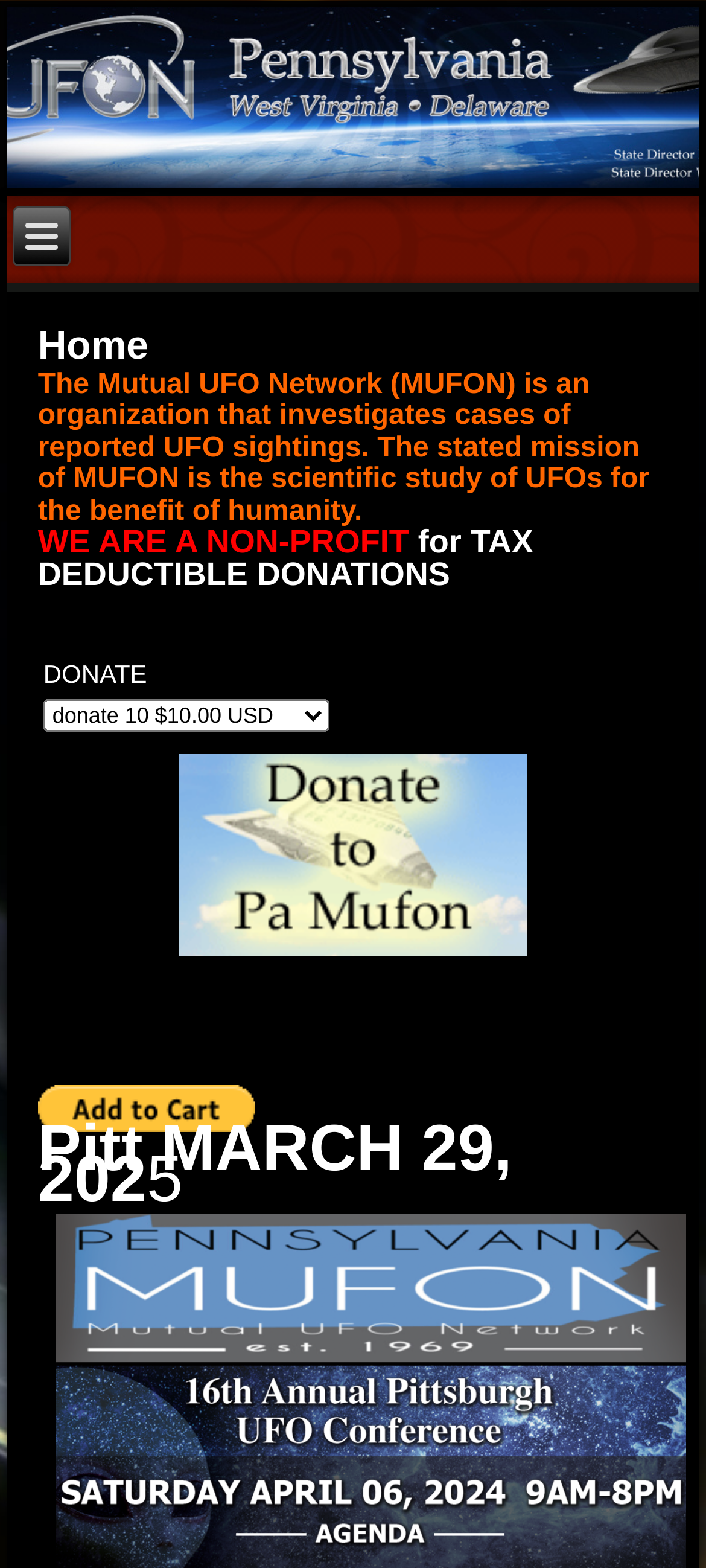How much is the donation amount?
Kindly answer the question with as much detail as you can.

In the LayoutTable element, there is a LayoutTableCell with the text 'donate 10 $10.00 USD', which indicates that the donation amount is 10.00 USD.